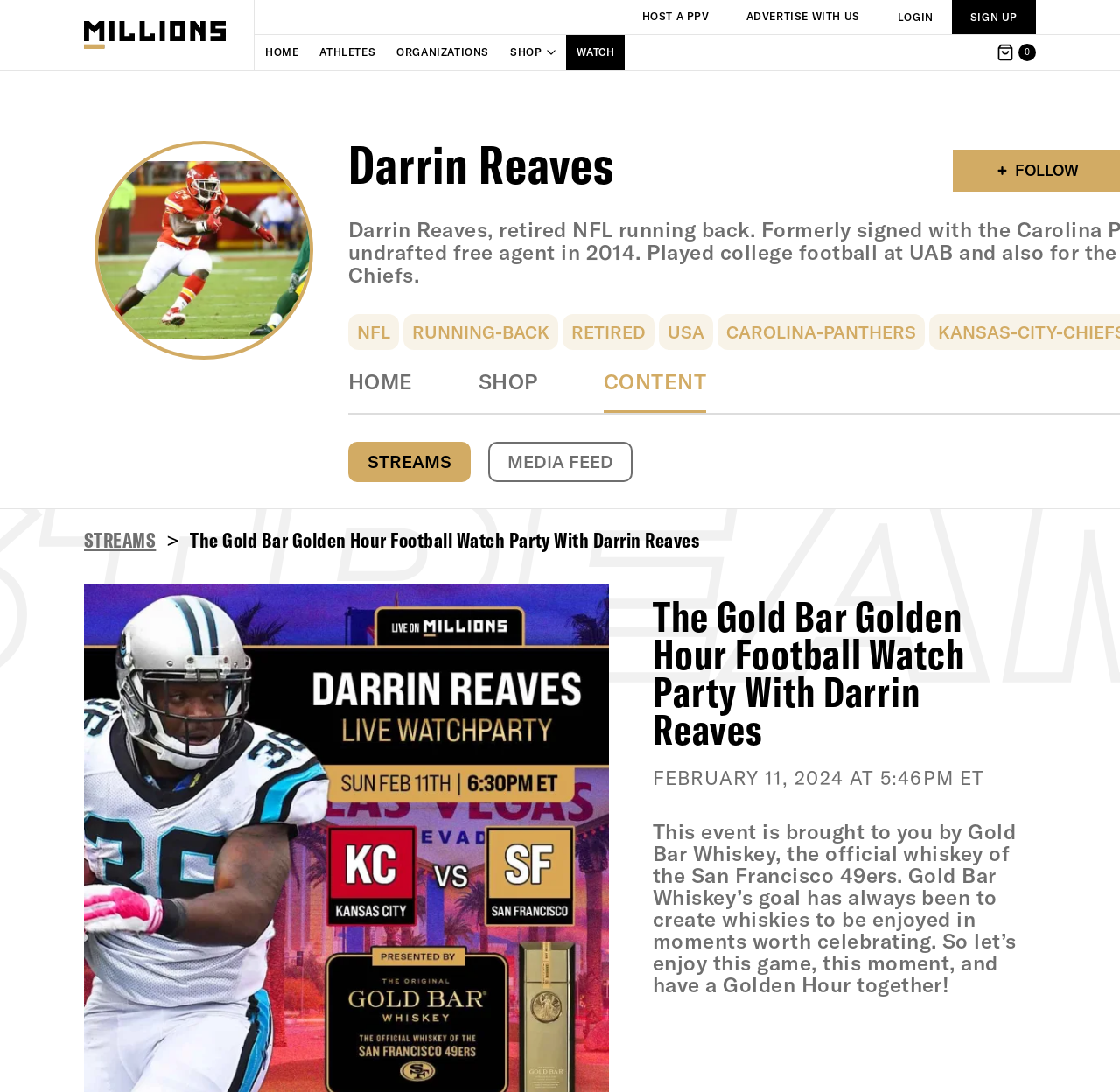Please provide the bounding box coordinates in the format (top-left x, top-left y, bottom-right x, bottom-right y). Remember, all values are floating point numbers between 0 and 1. What is the bounding box coordinate of the region described as: media feed

[0.436, 0.405, 0.565, 0.442]